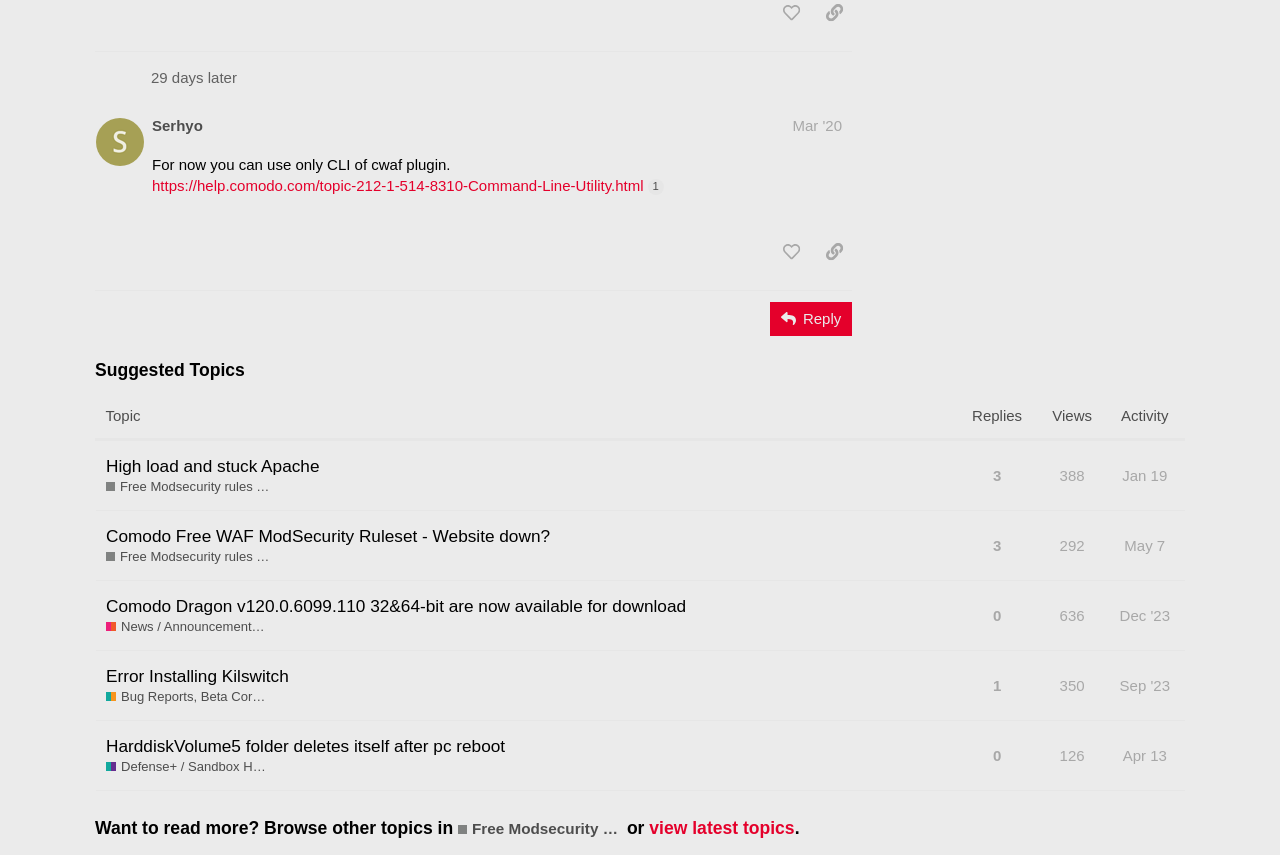Answer the question in one word or a short phrase:
How many replies does the topic 'Comodo Dragon v120.0.6099.110 32&64-bit are now available for download' have?

0